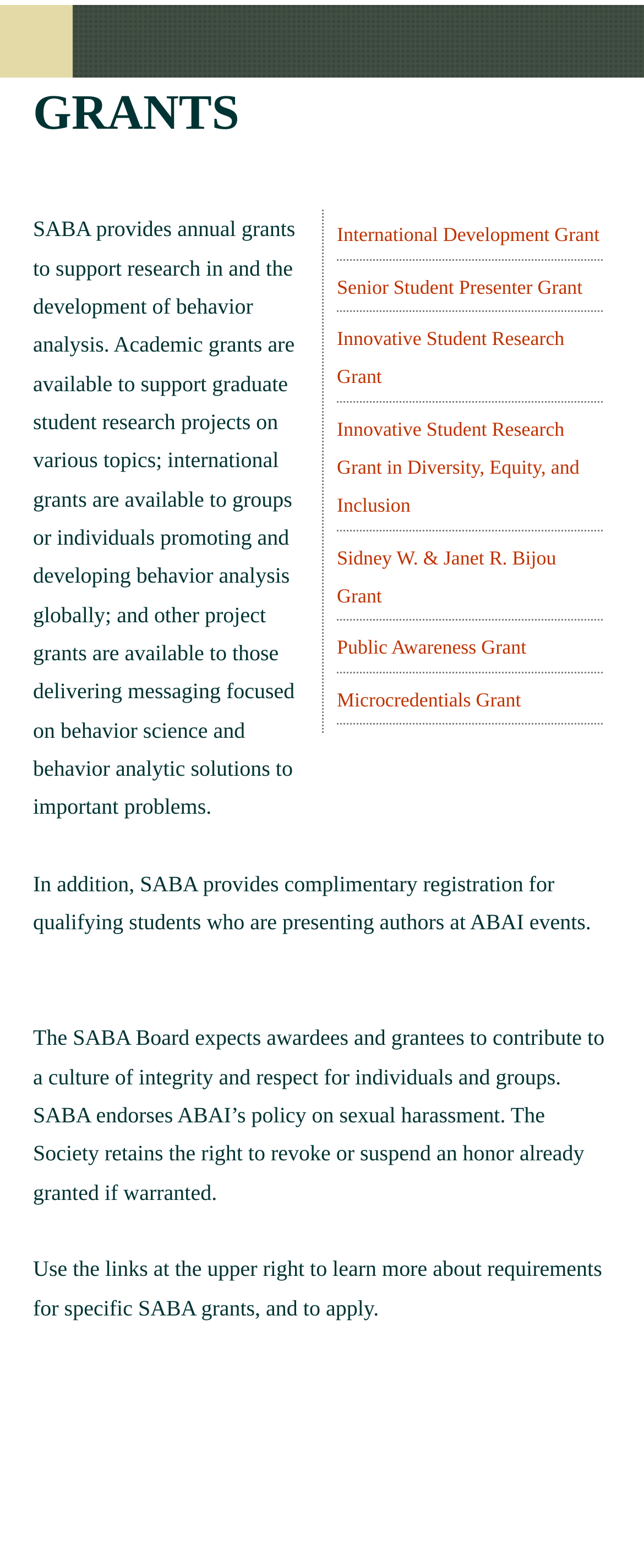Given the element description: "Innovative Student Research Grant", predict the bounding box coordinates of this UI element. The coordinates must be four float numbers between 0 and 1, given as [left, top, right, bottom].

[0.523, 0.207, 0.876, 0.247]